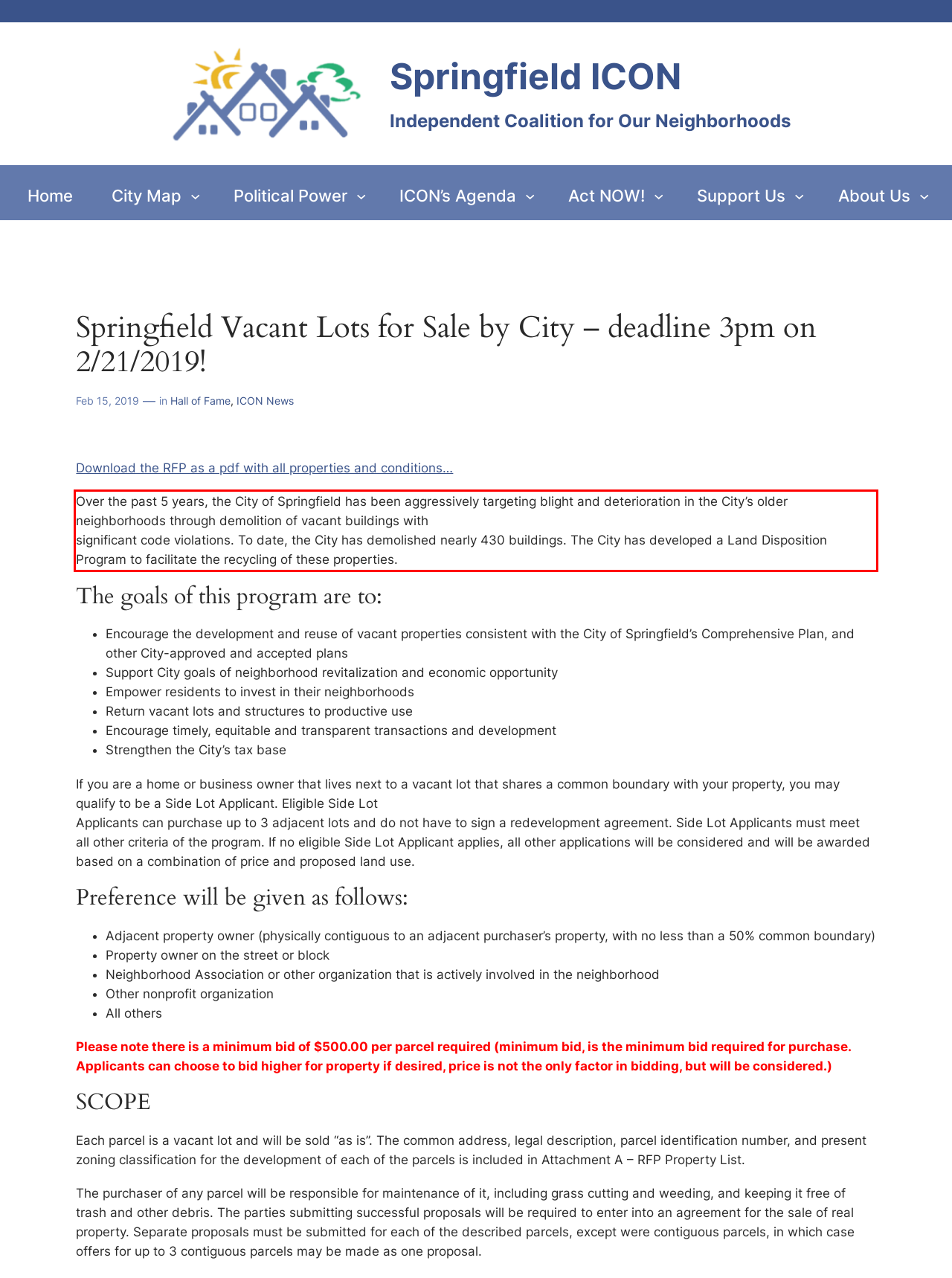Using OCR, extract the text content found within the red bounding box in the given webpage screenshot.

Over the past 5 years, the City of Springfield has been aggressively targeting blight and deterioration in the City’s older neighborhoods through demolition of vacant buildings with significant code violations. To date, the City has demolished nearly 430 buildings. The City has developed a Land Disposition Program to facilitate the recycling of these properties.